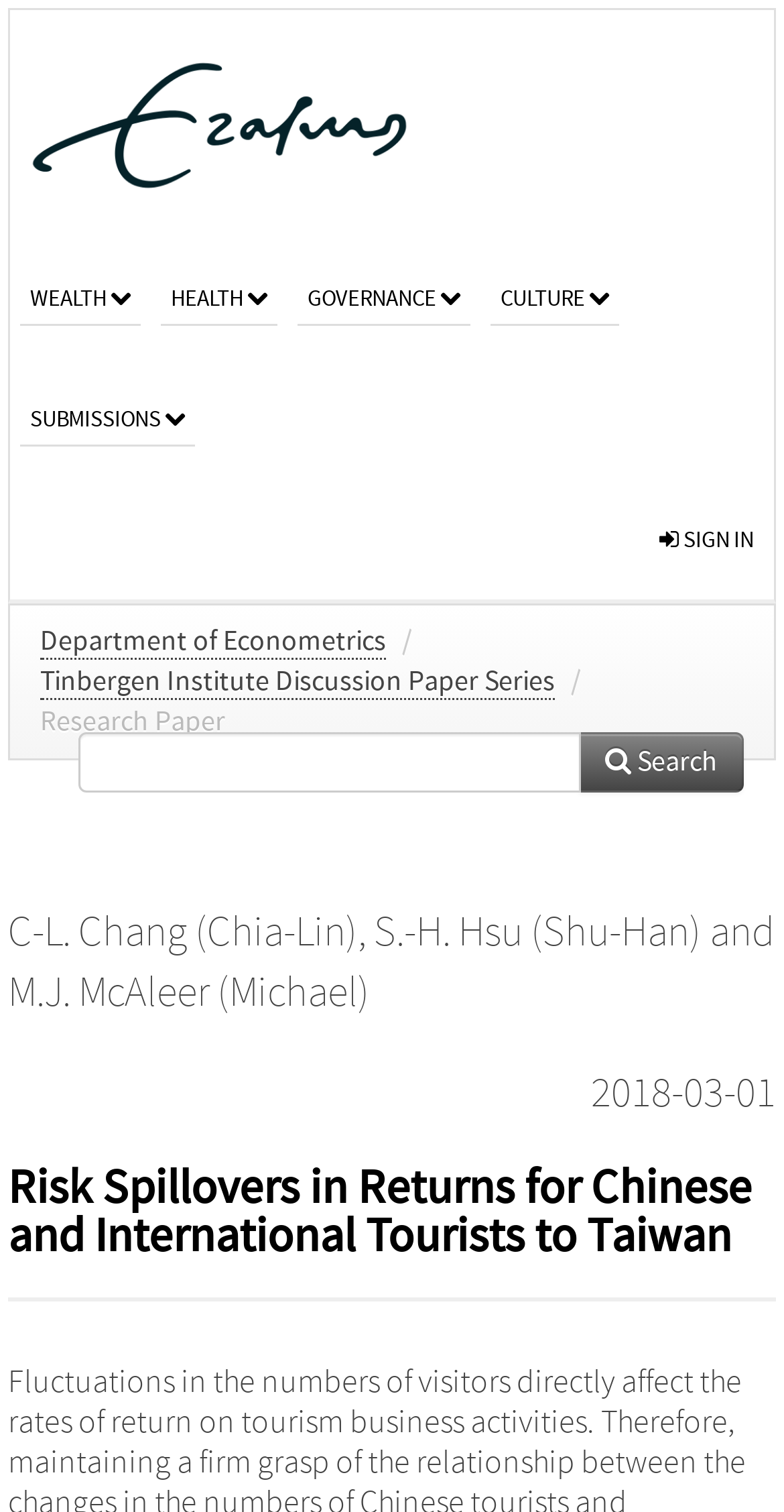Answer the question below with a single word or a brief phrase: 
What are the categories listed on the top of the webpage?

WEALTH, HEALTH, GOVERNANCE, CULTURE